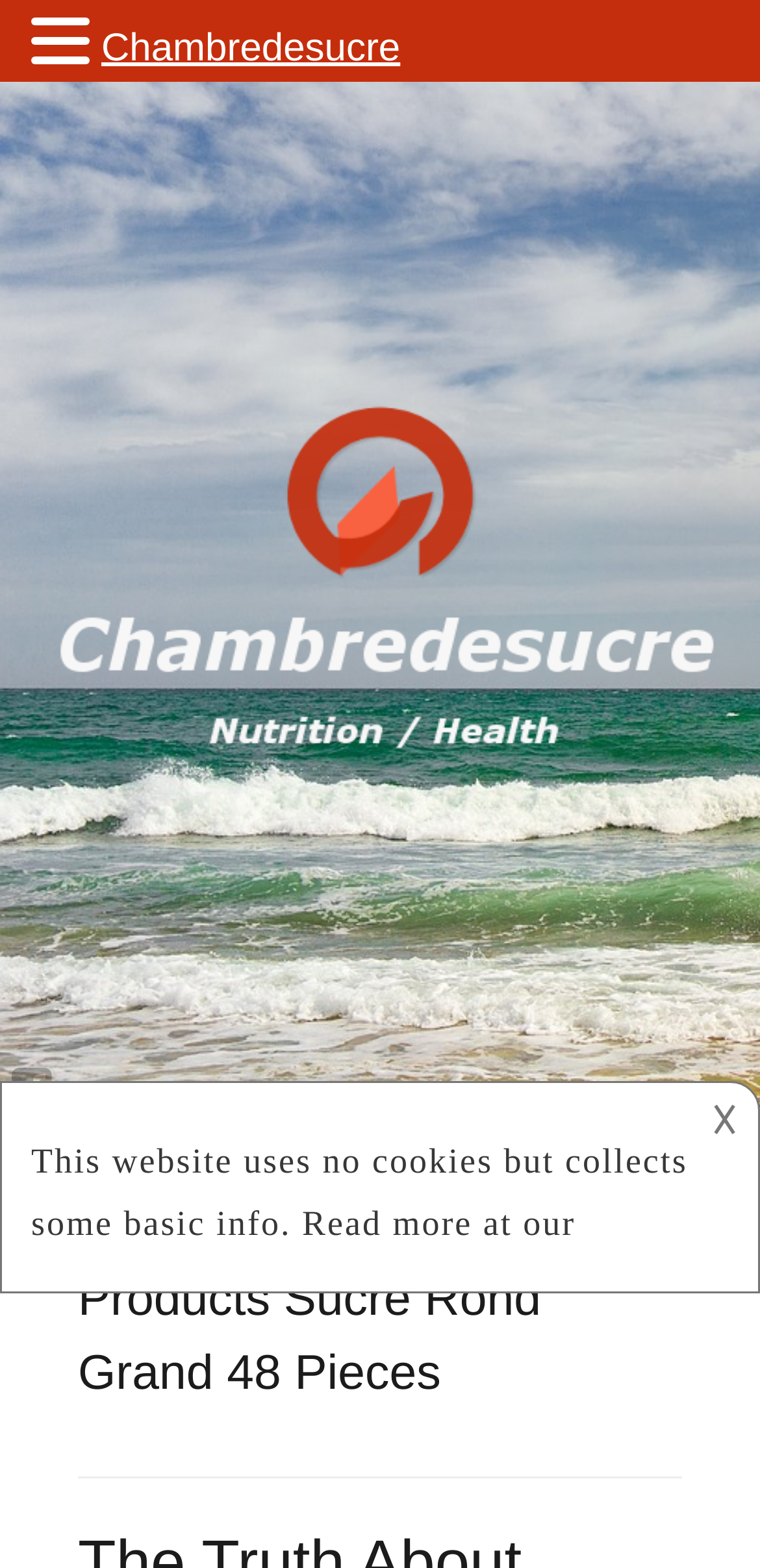Please reply to the following question with a single word or a short phrase:
How many icons are present in the top-left corner?

3